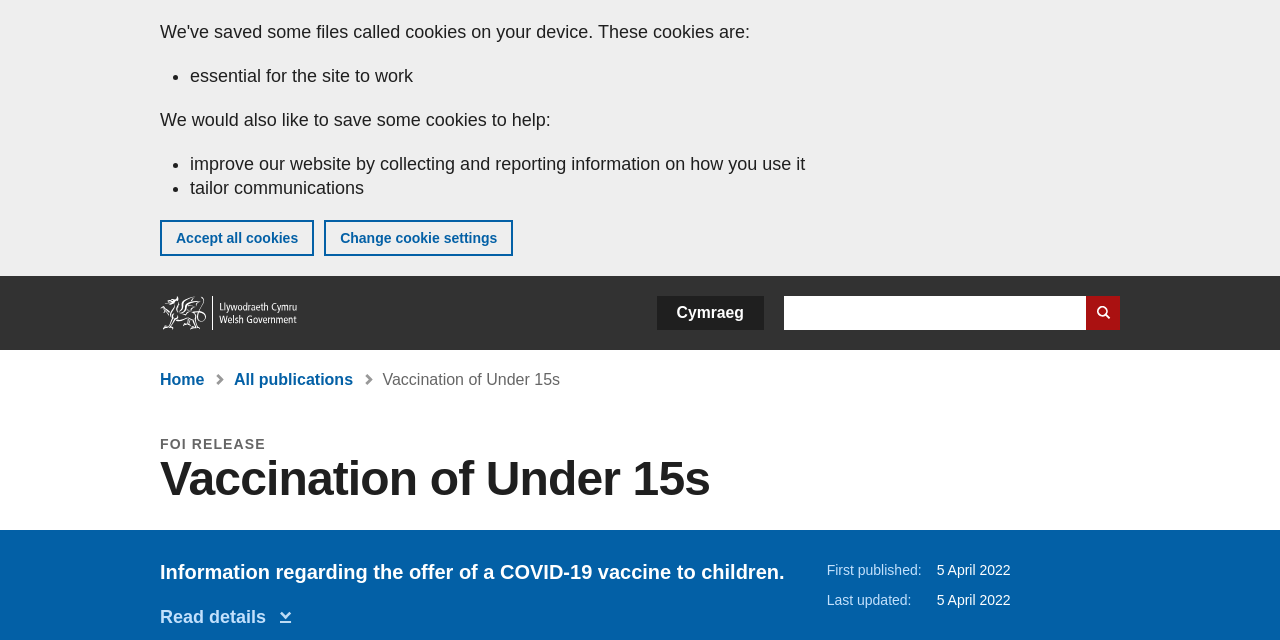Please locate the bounding box coordinates of the element's region that needs to be clicked to follow the instruction: "Search GOV.WALES". The bounding box coordinates should be provided as four float numbers between 0 and 1, i.e., [left, top, right, bottom].

[0.612, 0.462, 0.875, 0.516]